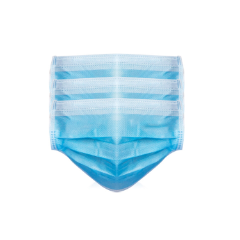Provide a short answer to the following question with just one word or phrase: What is the purpose of the adjustable ear loops?

Secure fit